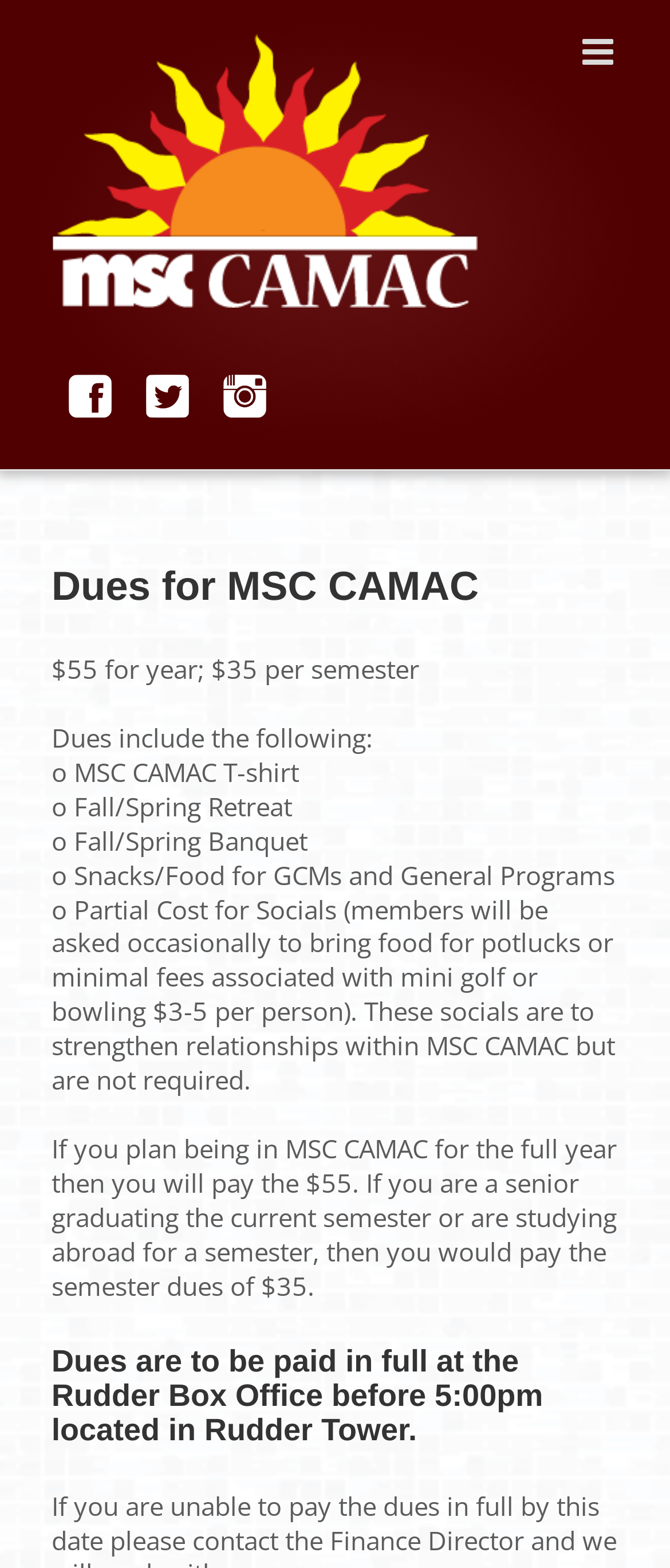Detail the various sections and features of the webpage.

The webpage is about the dues for MSC CAMAC, a student organization. At the top left corner, there is an MSC CAMAC logo, which is a link. Below the logo, there are three social media links, namely Instagram, Twitter, and Facebook, each with its respective icon. 

To the right of the logo, there is a toggle button for the mobile menu. Below the toggle button, the main content of the webpage begins. The title "Dues for MSC CAMAC" is prominently displayed, followed by the dues information: "$55 for year; $35 per semester". 

Below the dues information, there is a list of what the dues include, such as an MSC CAMAC T-shirt, Fall/Spring Retreat, Fall/Spring Banquet, snacks/food for General Council Meetings and General Programs, and partial cost for socials. 

Further down, there is a detailed explanation of the dues payment, including the payment options for full-year and semester-only members. Finally, at the bottom of the page, there is a heading that instructs members to pay their dues in full at the Rudder Box Office before 5:00 pm. A "Go to Top" link is located at the bottom right corner of the page.